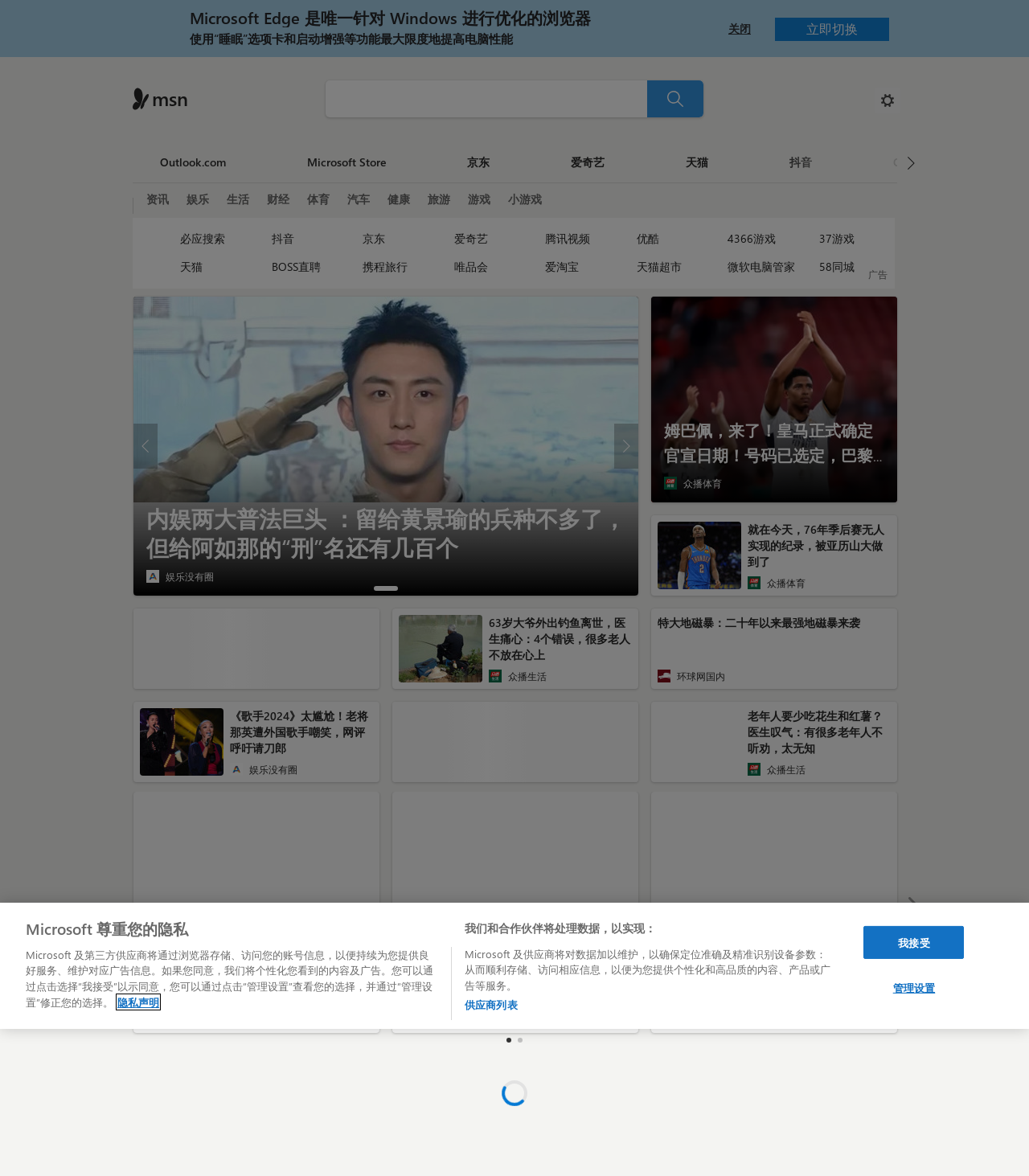Examine the image and give a thorough answer to the following question:
How many tabs are there in the tab list?

The tab list is located in the middle of the webpage and contains 6 tabs, including '内娱两大普法巨头 ：留给黄景瑜的兵种不多了，但给阿如那的“刑”名还有几百个', '65岁阿姨突发脑梗，抢救无效离世！医生叹息：一把年纪，还不节制', and others.